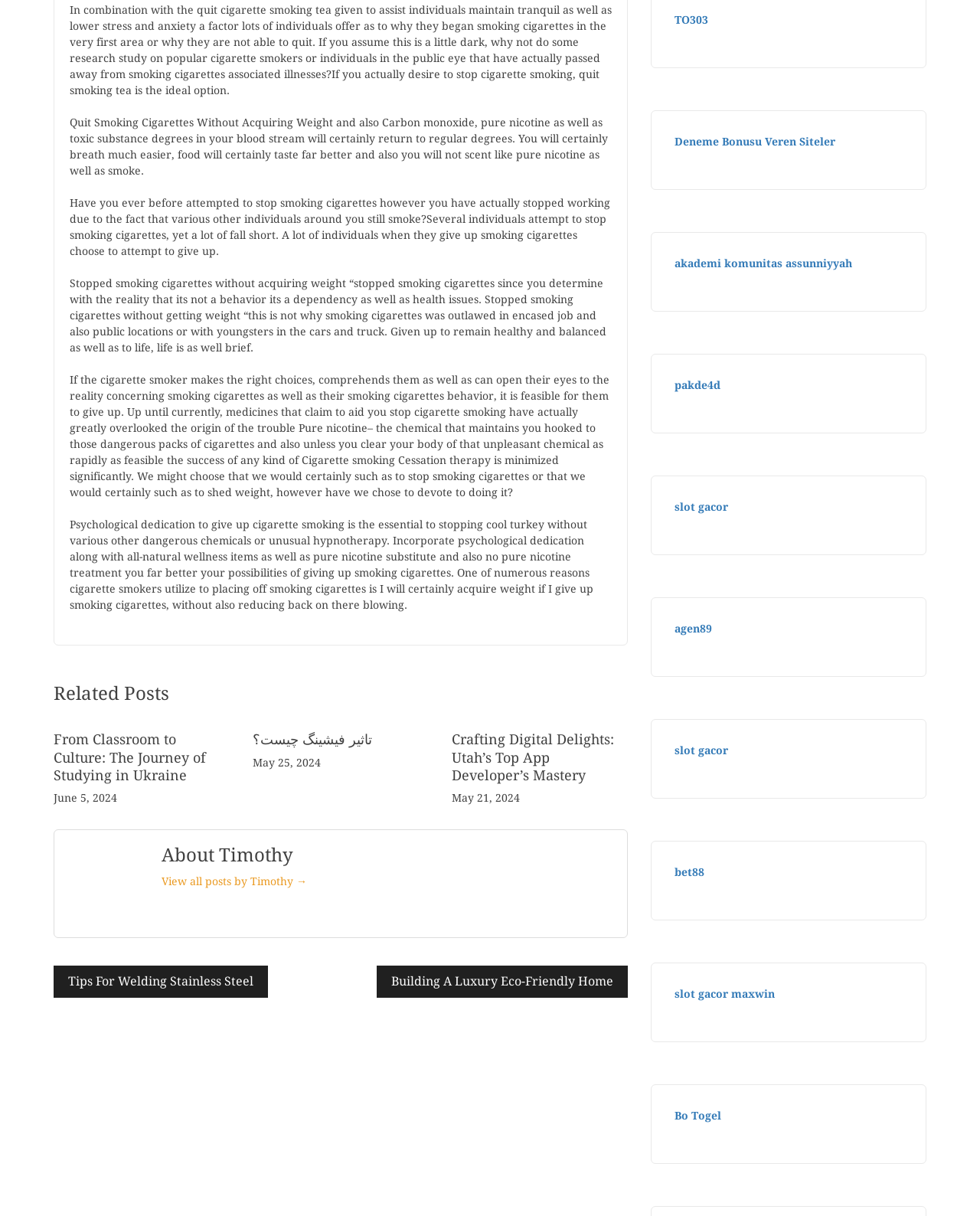Identify the bounding box of the UI element that matches this description: "Tips For Welding Stainless Steel".

[0.055, 0.794, 0.273, 0.821]